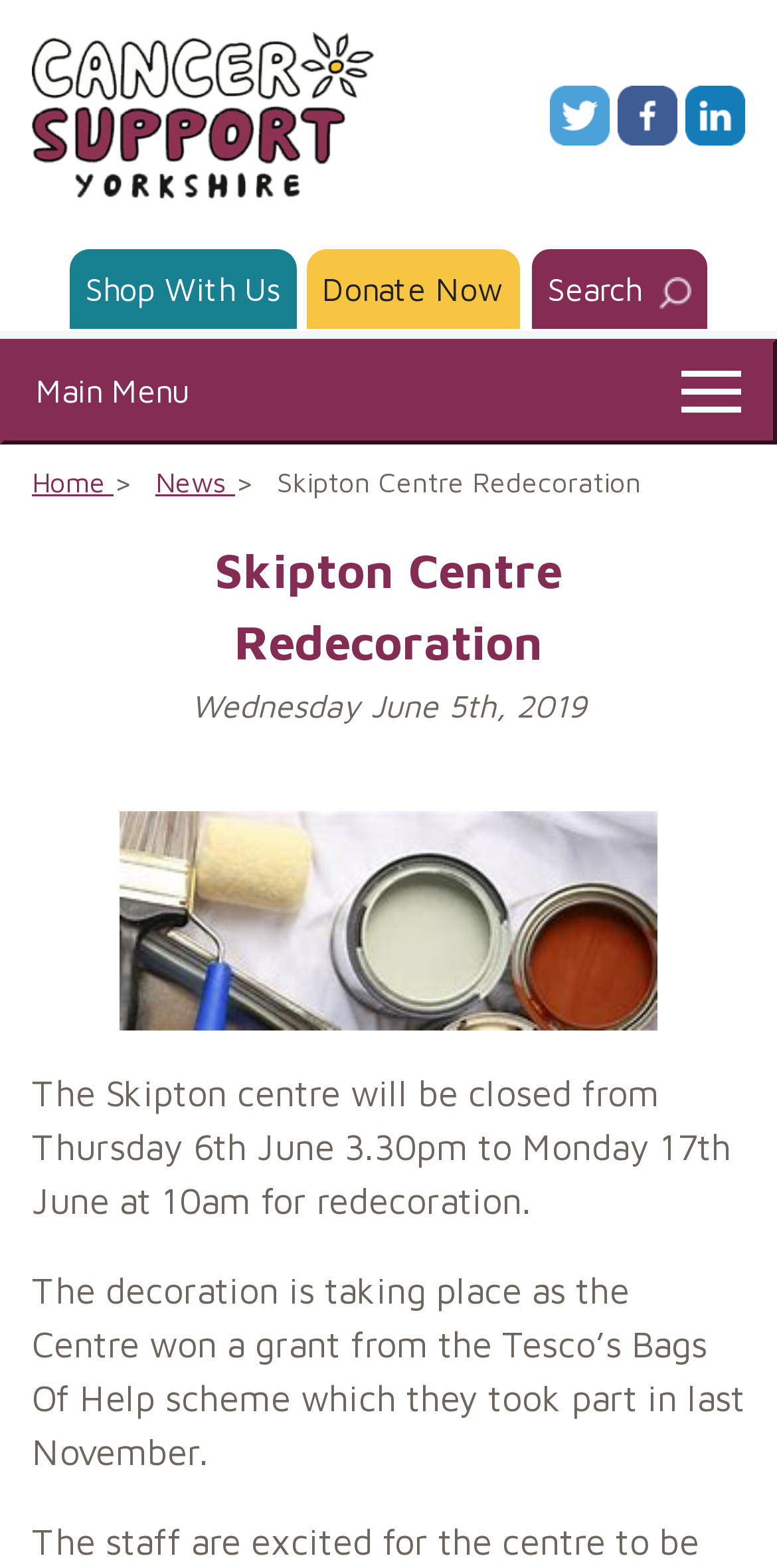What social media platforms are linked on the webpage?
Refer to the screenshot and deliver a thorough answer to the question presented.

I determined the answer by looking at the icons at the top right corner of the webpage, which represent Twitter, Facebook, and Linkedin social media platforms.